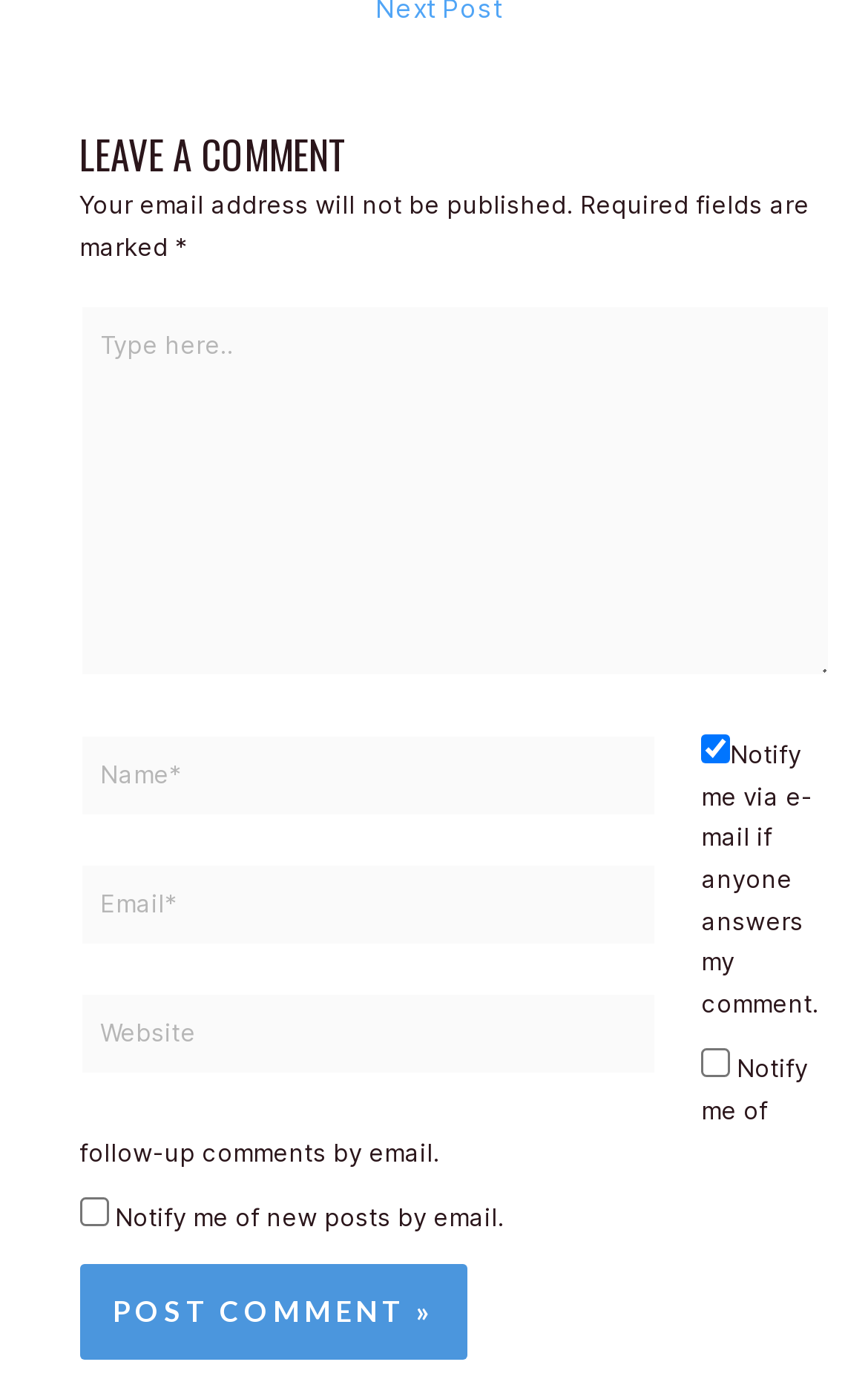Determine the bounding box coordinates for the area that should be clicked to carry out the following instruction: "Contact Steve Jaeyoun Kim via email".

None